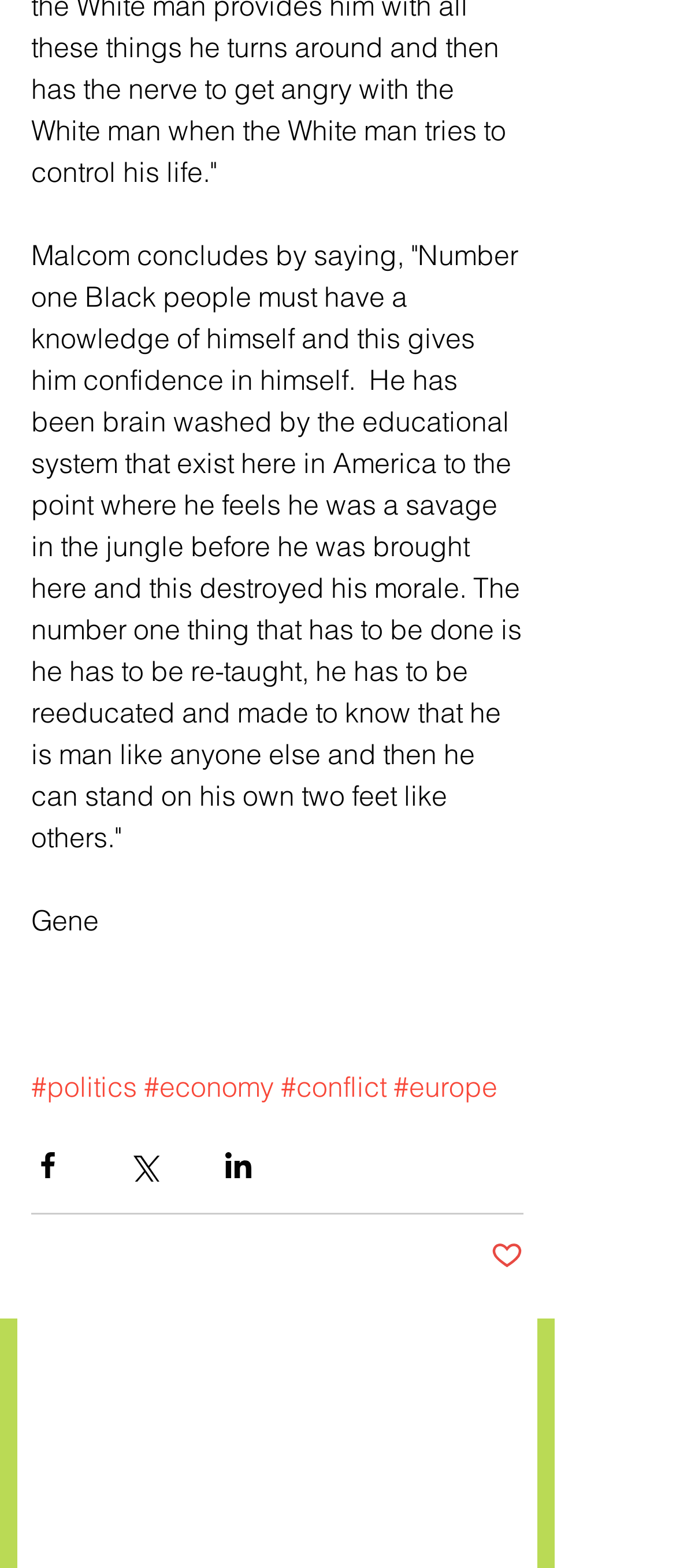Locate the bounding box coordinates of the element I should click to achieve the following instruction: "Share via LinkedIn".

[0.328, 0.733, 0.377, 0.754]